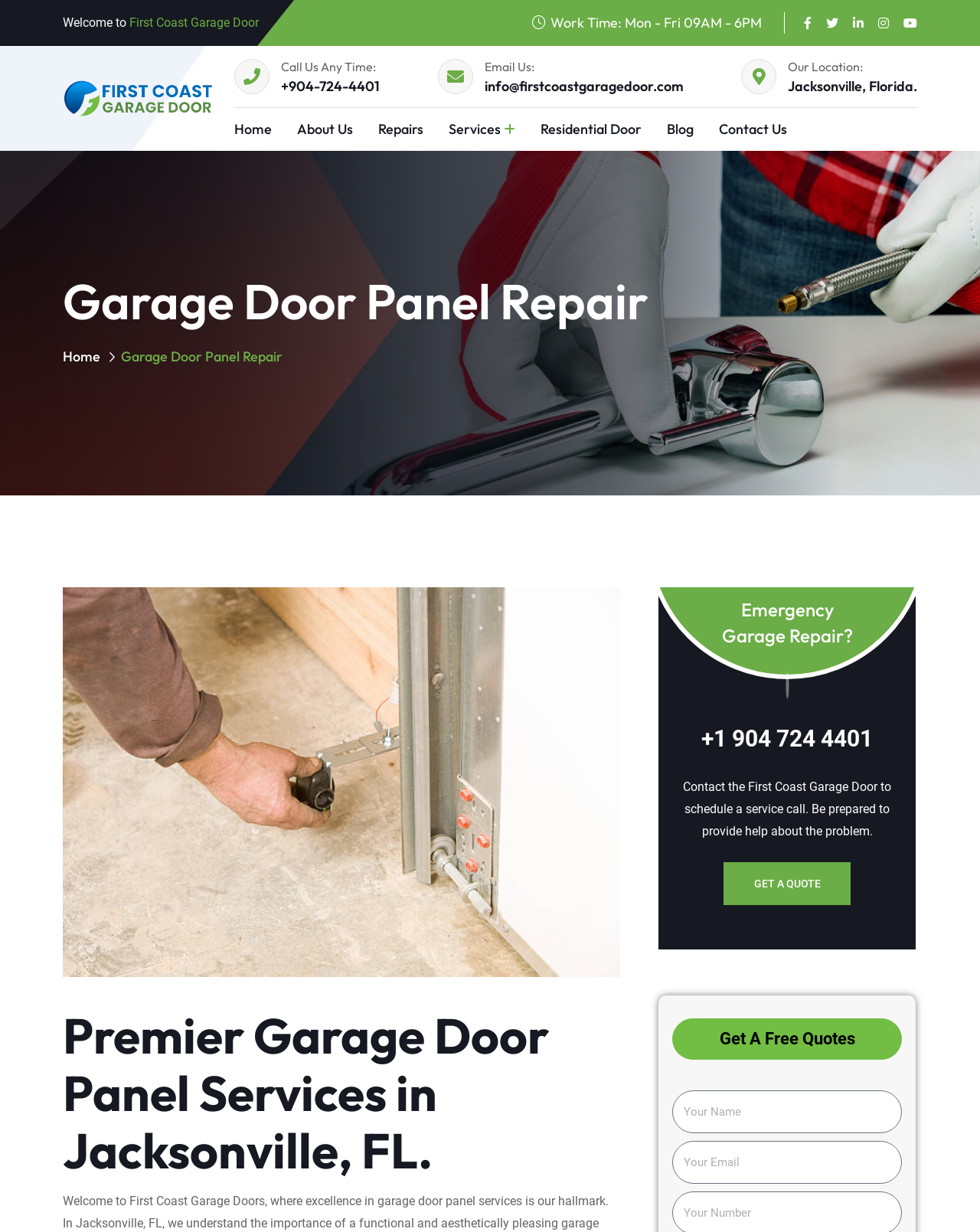Please identify the coordinates of the bounding box that should be clicked to fulfill this instruction: "Get a quote".

[0.738, 0.7, 0.868, 0.734]